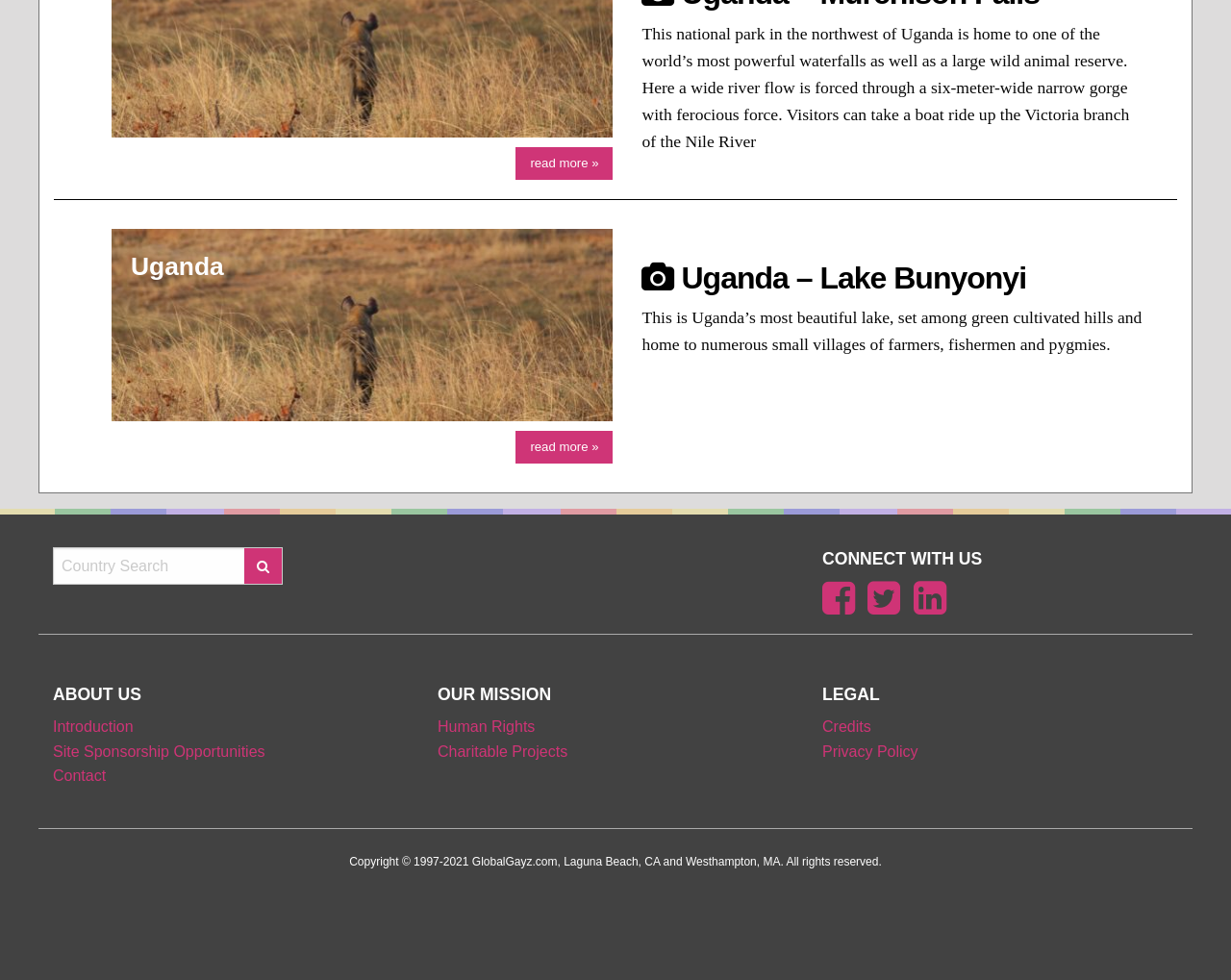Answer the question briefly using a single word or phrase: 
What is the name of the lake in Uganda?

Lake Bunyonyi